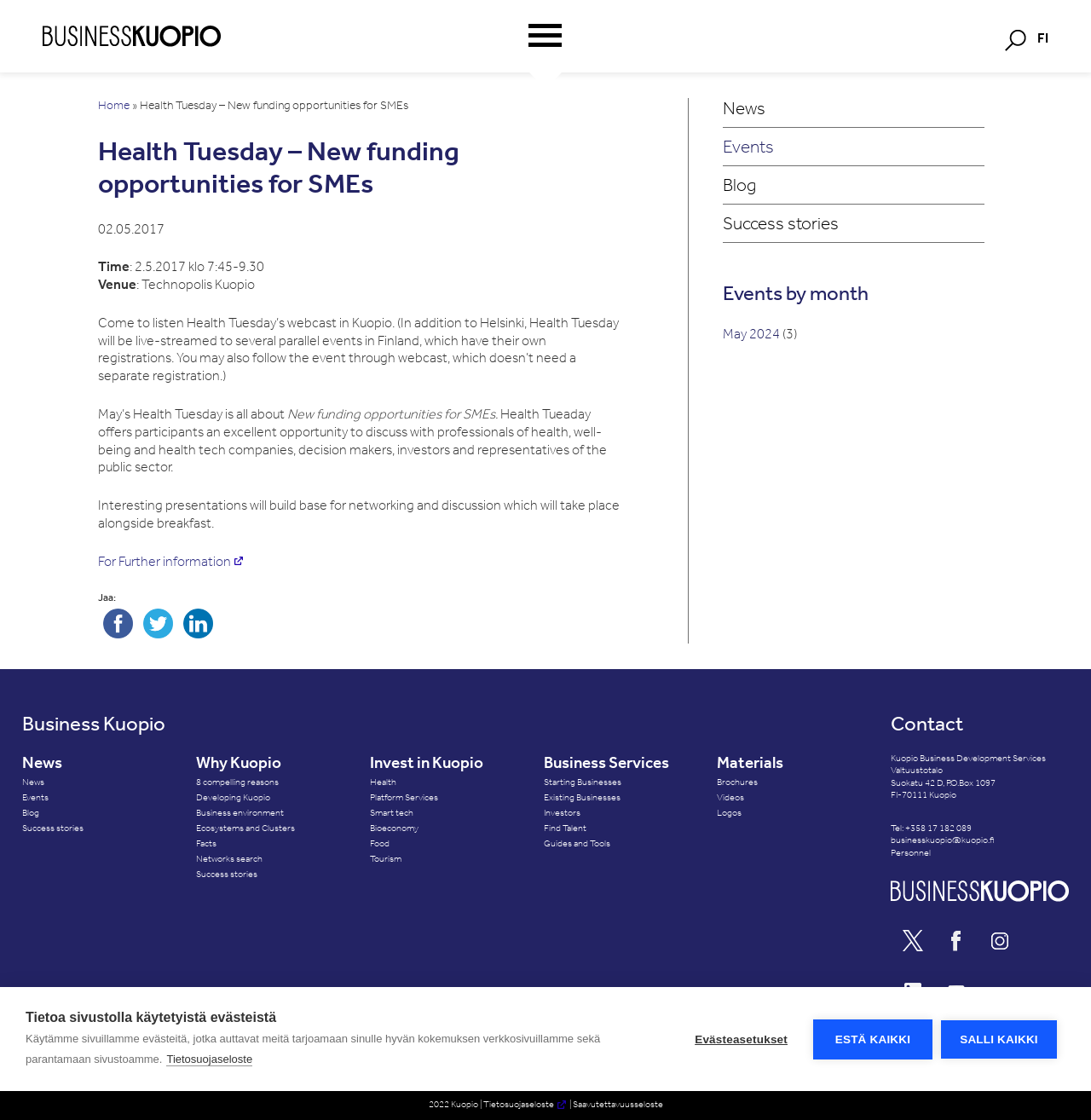How many navigation links are there in the top menu?
Please answer the question with as much detail as possible using the screenshot.

I counted the number of navigation links in the top menu by looking at the links that say 'Home', 'News', 'Events', 'Blog', and 'Success stories'.